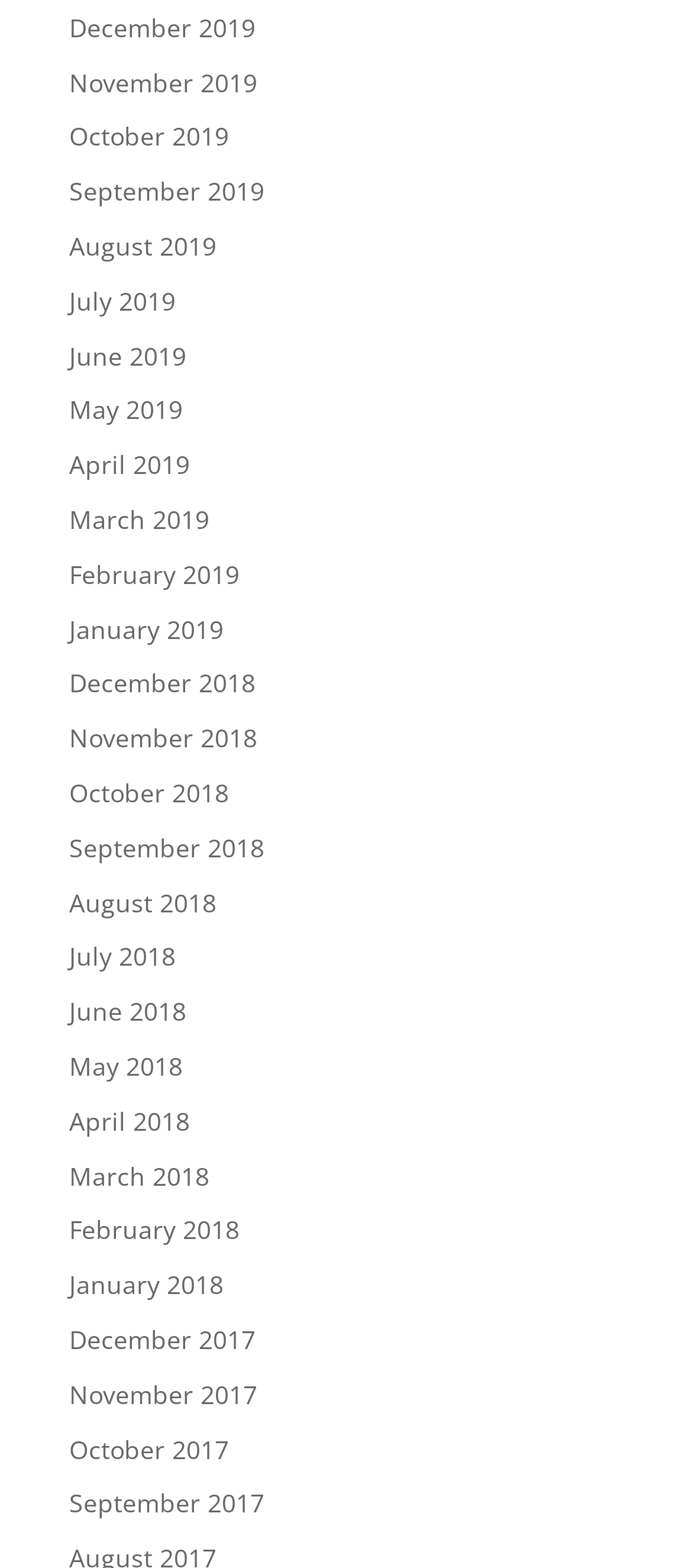How many years are represented on the webpage?
Answer the question with a detailed and thorough explanation.

I analyzed the links on the webpage and found that there are three years represented: 2017, 2018, and 2019.